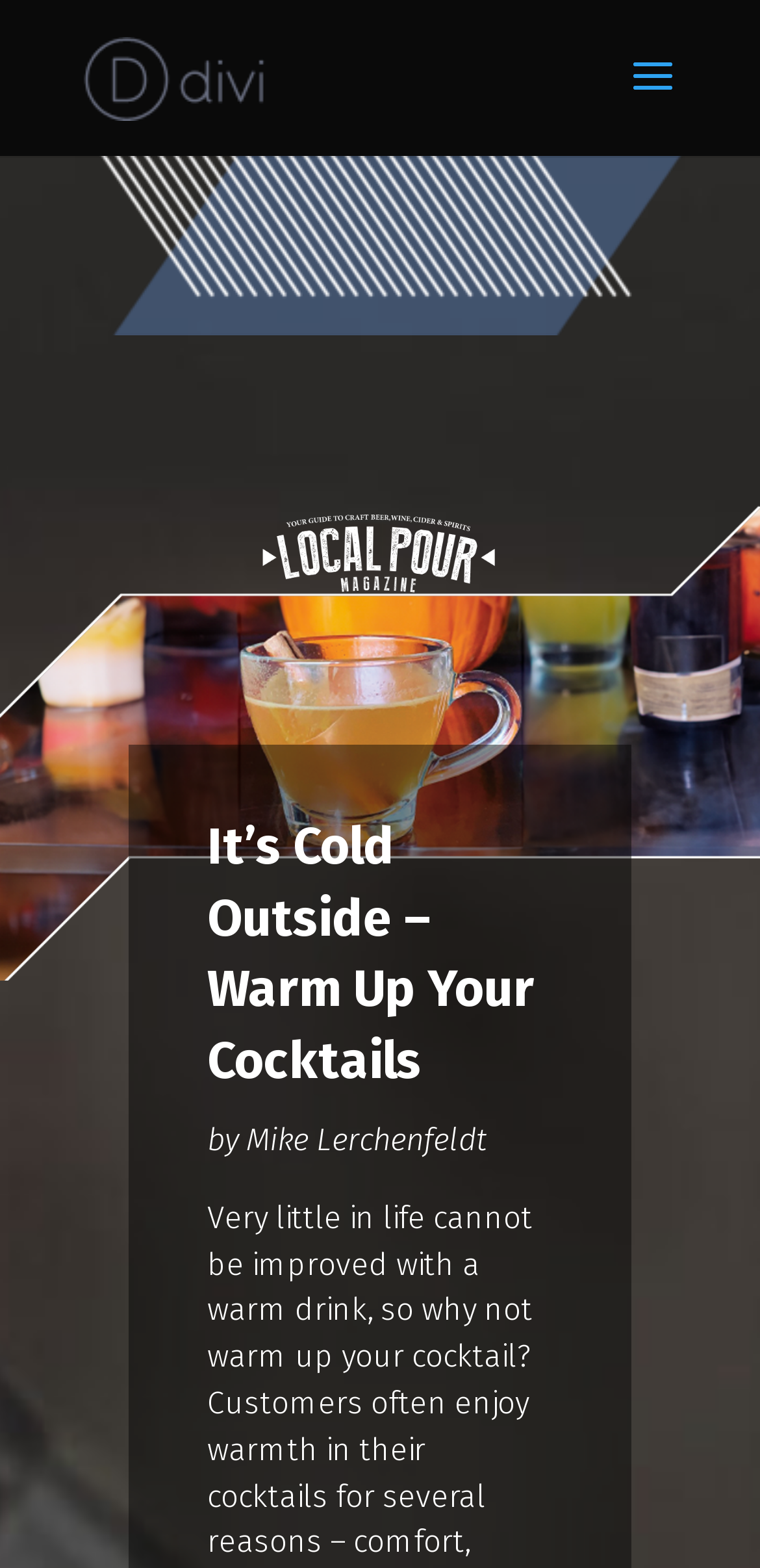What is the author of the current article?
Look at the image and respond with a one-word or short-phrase answer.

Mike Lerchenfeldt